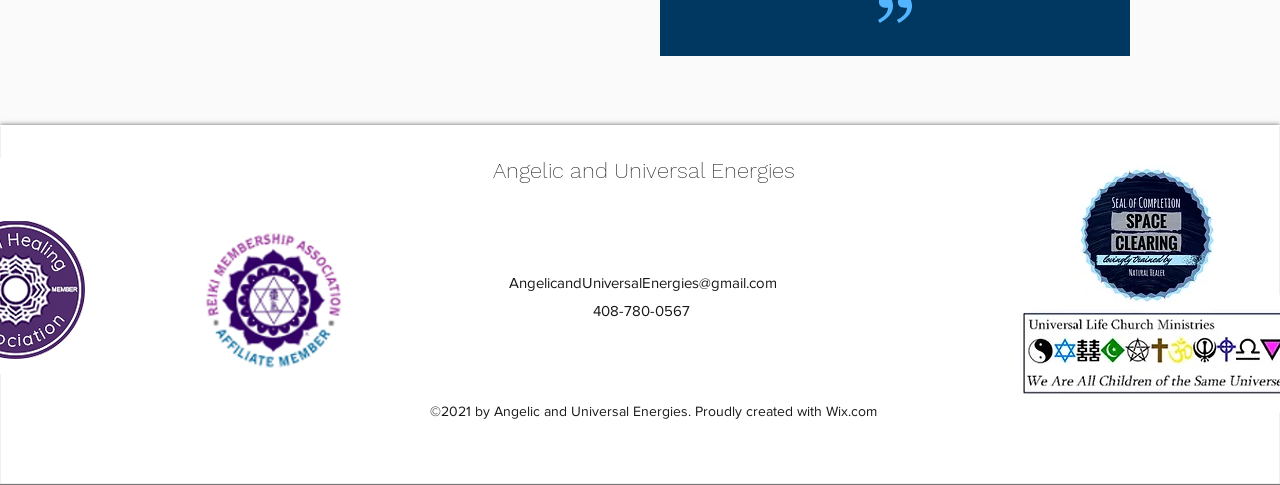What is the email address?
Refer to the image and give a detailed answer to the query.

I found a link element with the text 'AngelicandUniversalEnergies@gmail.com', which appears to be an email address.